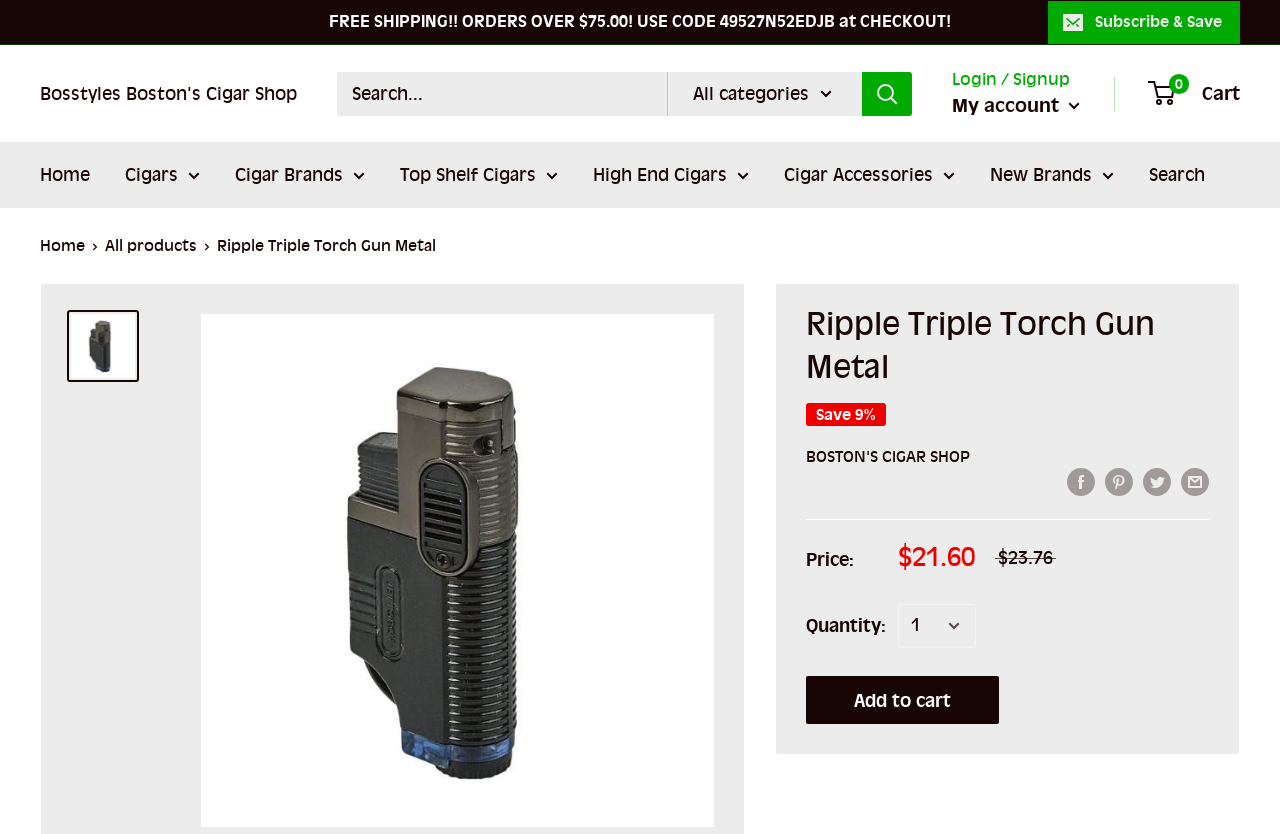Kindly provide the bounding box coordinates of the section you need to click on to fulfill the given instruction: "Search for products".

[0.263, 0.086, 0.712, 0.139]